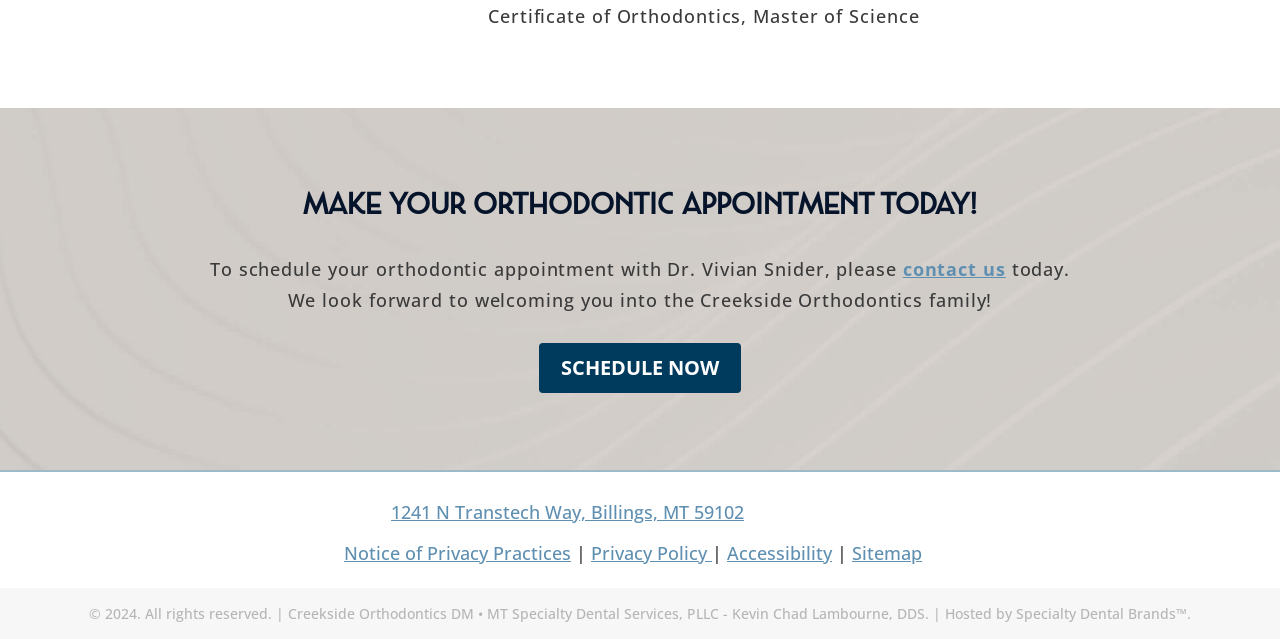Using the format (top-left x, top-left y, bottom-right x, bottom-right y), and given the element description, identify the bounding box coordinates within the screenshot: Created by Bristol Business Solutions

None